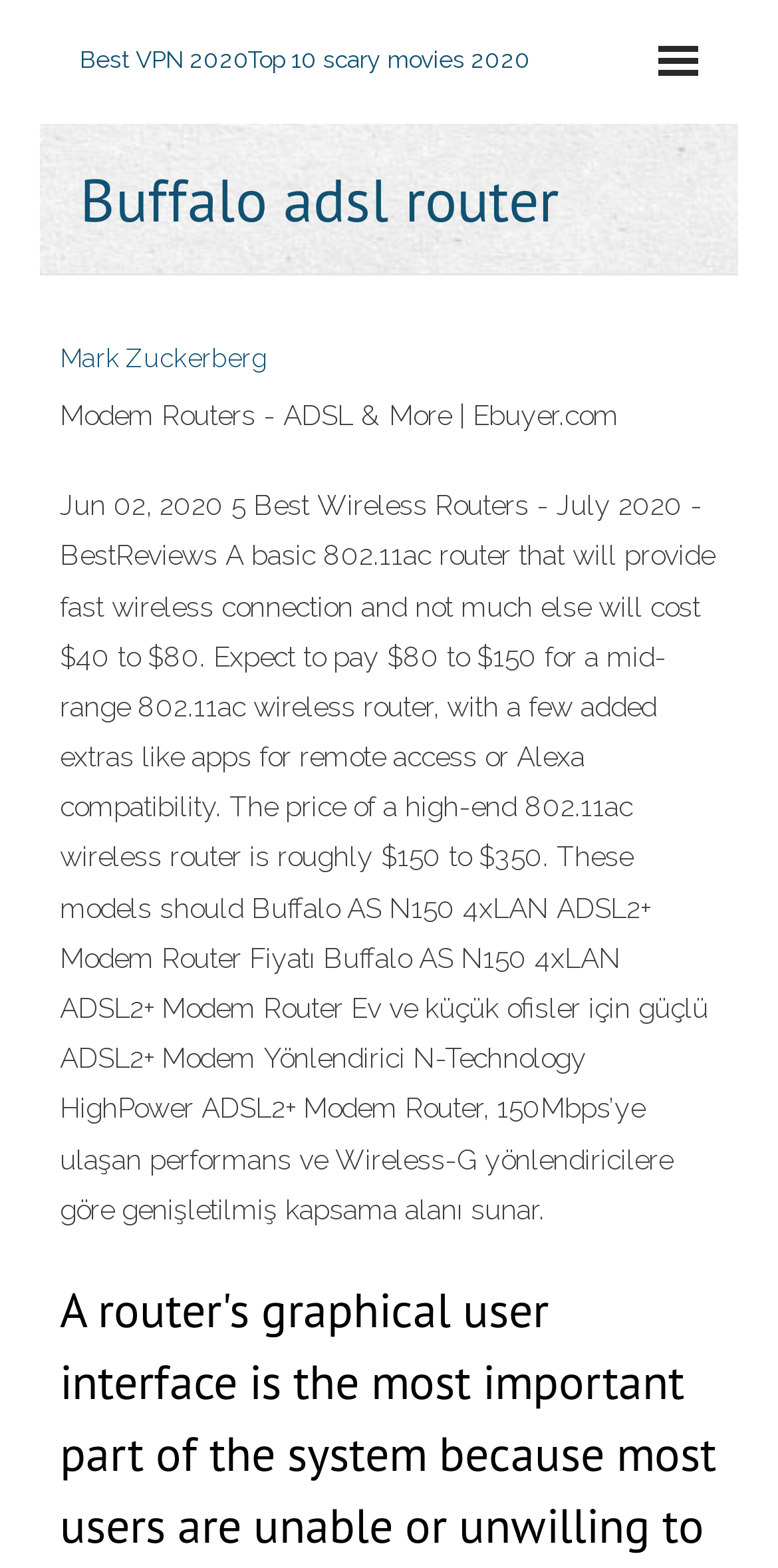Please locate the UI element described by "Mark Zuckerberg" and provide its bounding box coordinates.

[0.077, 0.218, 0.344, 0.237]